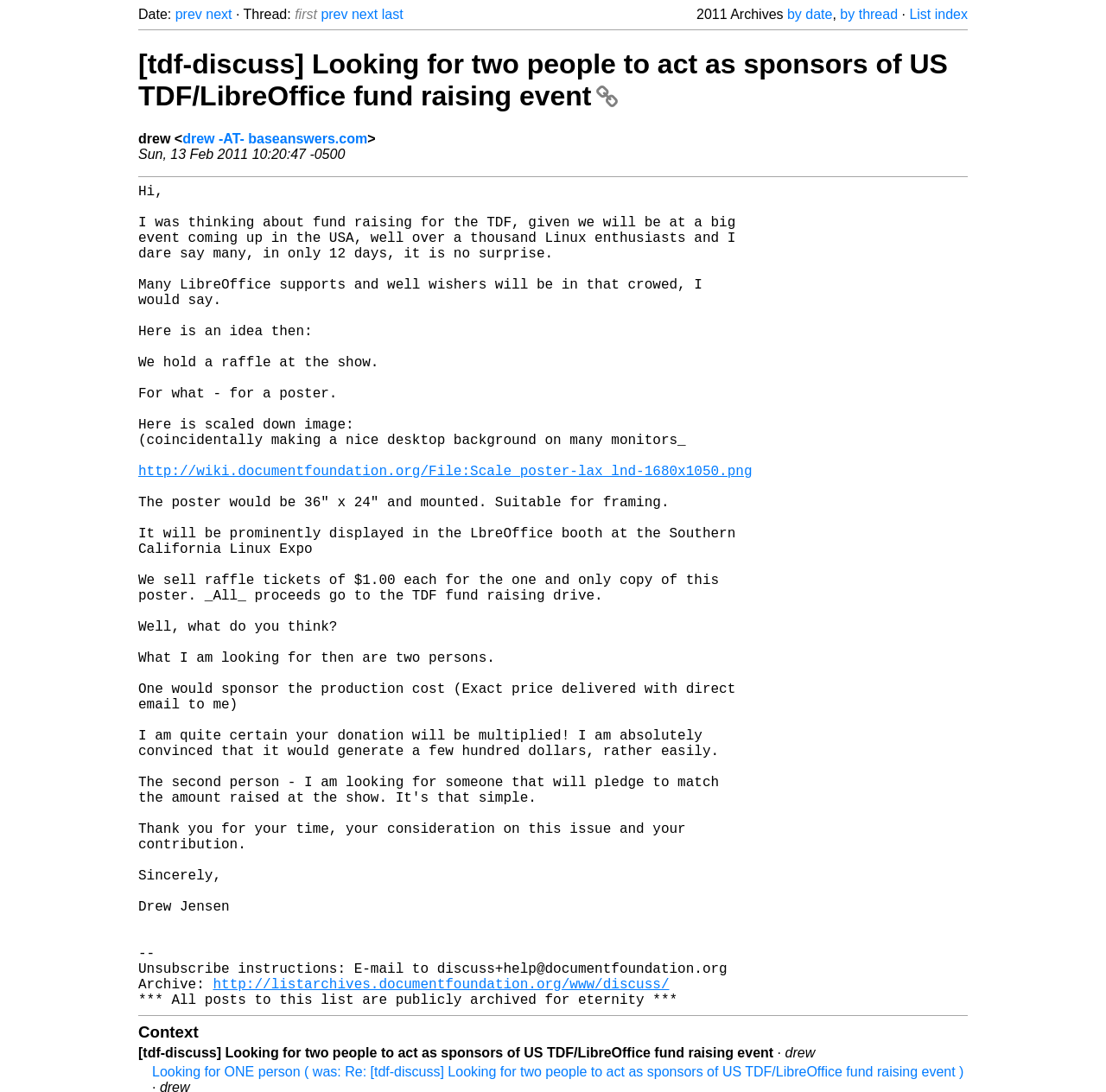Please respond to the question with a concise word or phrase:
What is the size of the poster?

36" x 24"